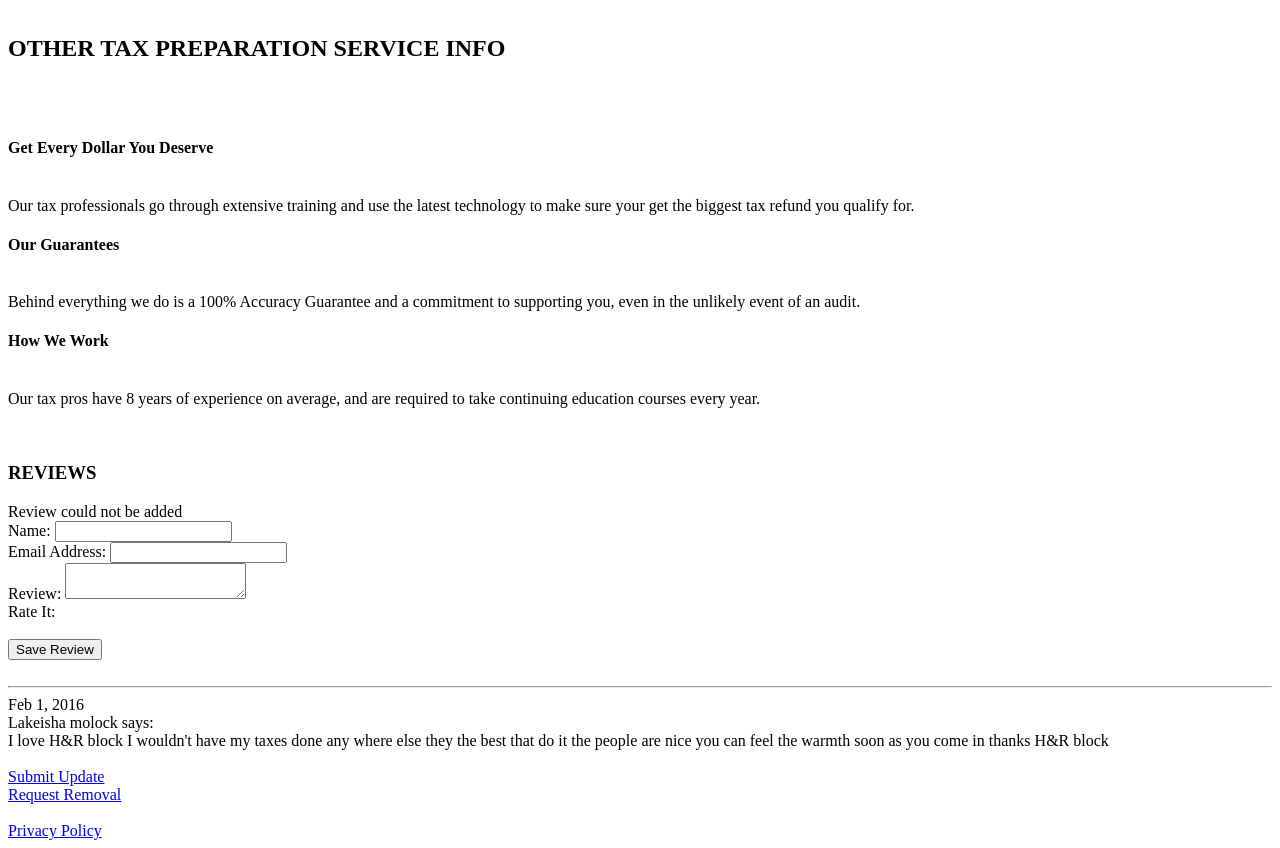Please specify the bounding box coordinates in the format (top-left x, top-left y, bottom-right x, bottom-right y), with values ranging from 0 to 1. Identify the bounding box for the UI component described as follows: value="Save Review"

[0.006, 0.754, 0.08, 0.778]